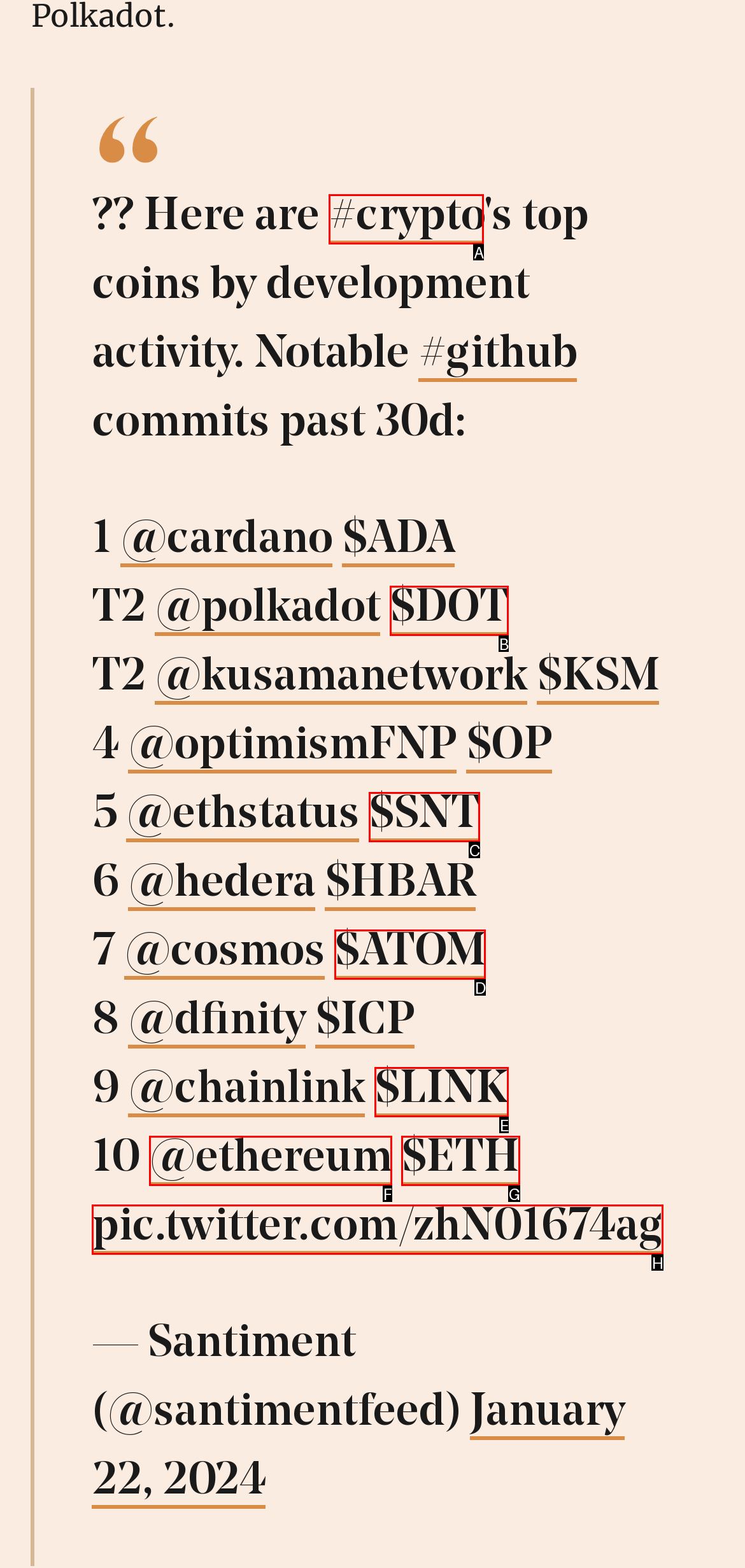Identify the HTML element that best fits the description: Social Security Disability. Respond with the letter of the corresponding element.

None